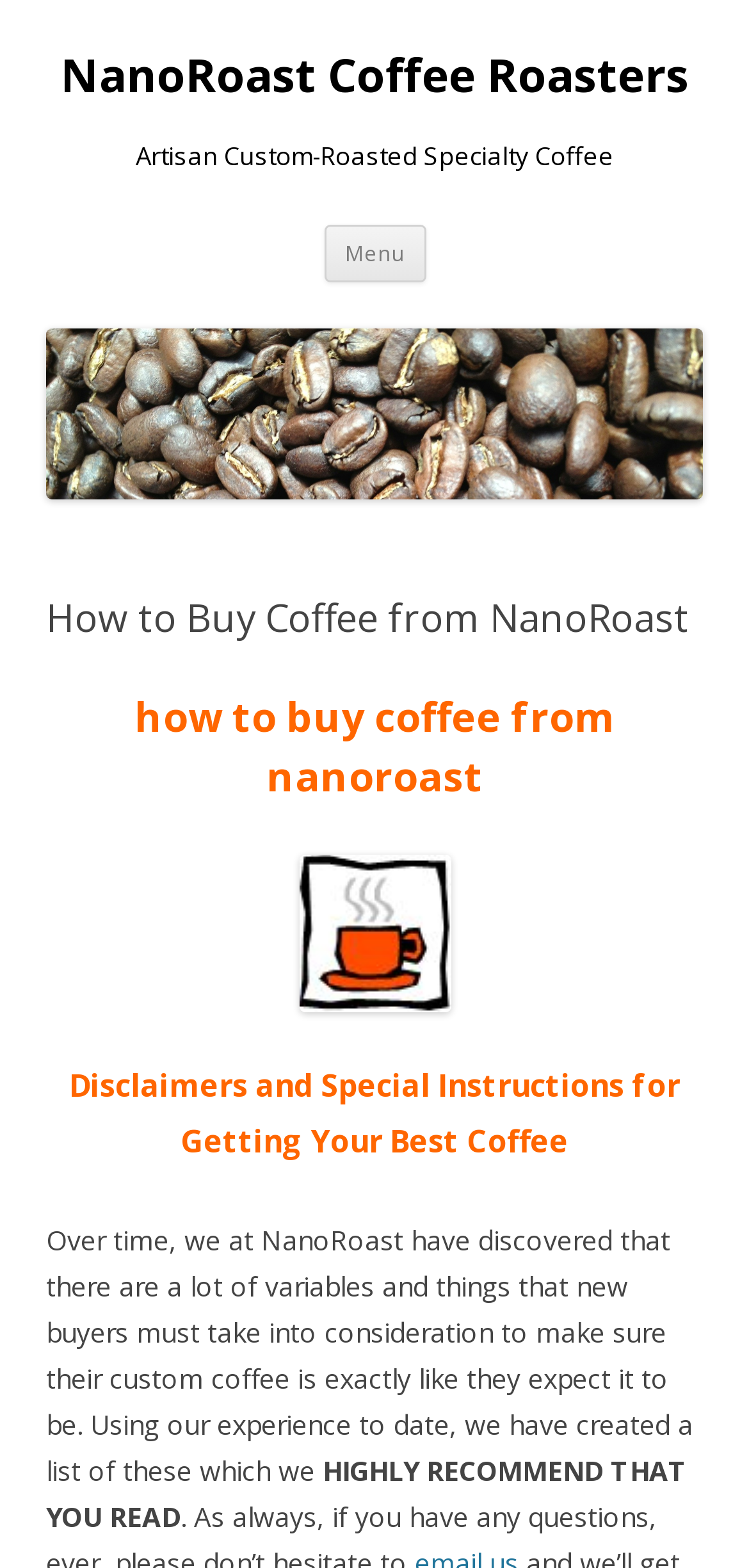Give a succinct answer to this question in a single word or phrase: 
What is the tone of the webpage?

Informative